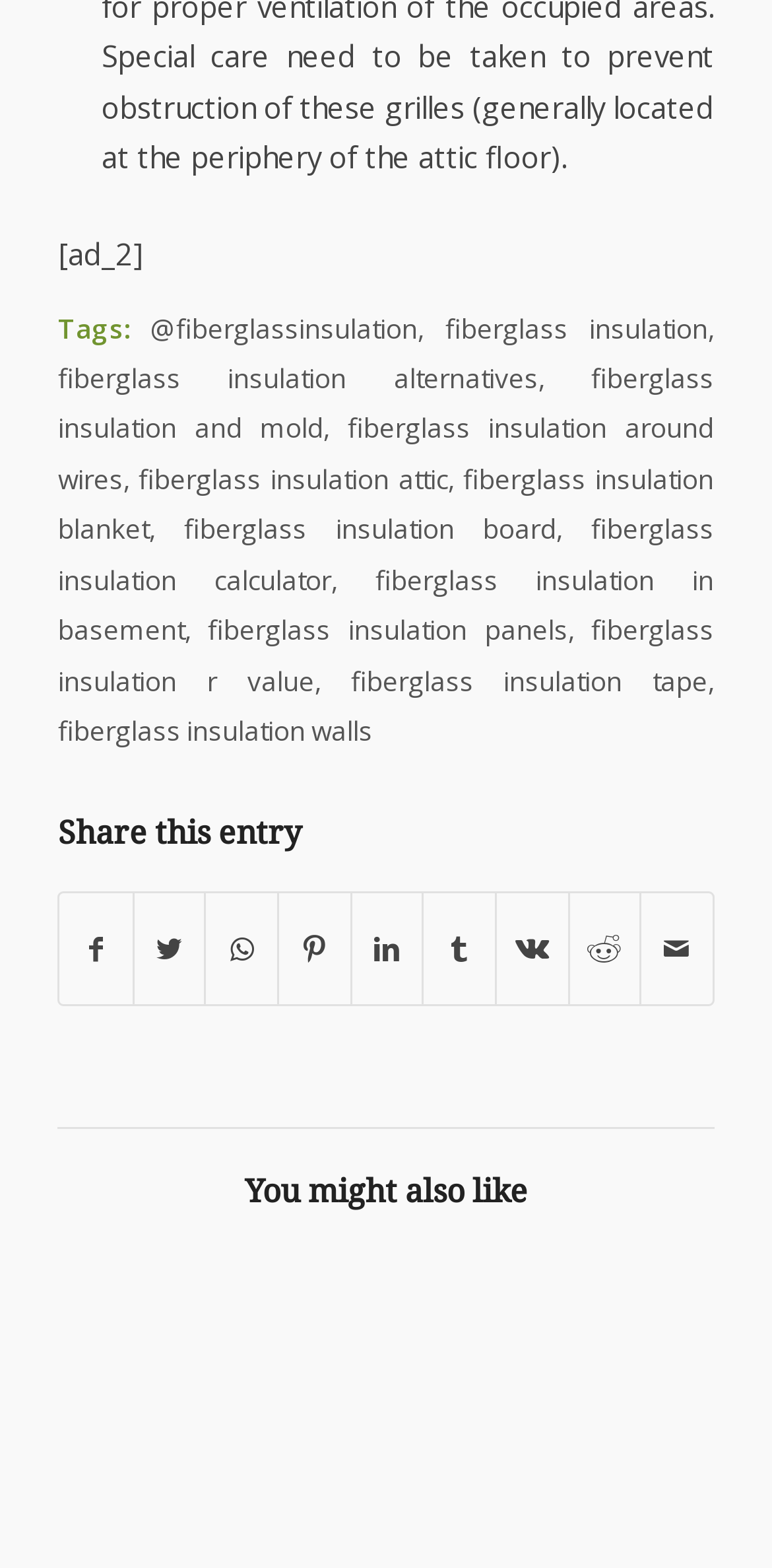Identify the bounding box coordinates for the UI element mentioned here: "@fiberglassinsulation". Provide the coordinates as four float values between 0 and 1, i.e., [left, top, right, bottom].

[0.195, 0.198, 0.541, 0.221]